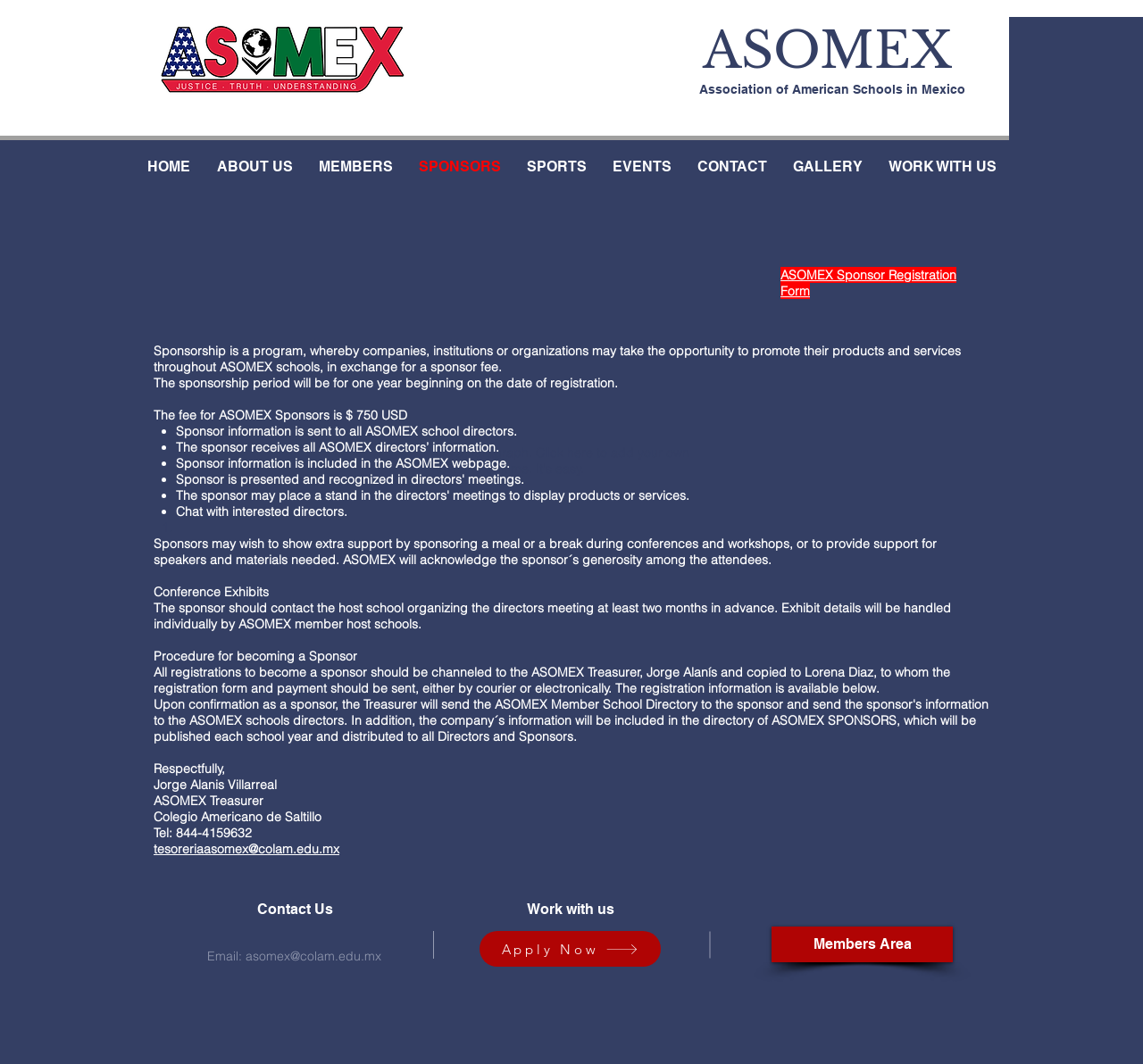Present a detailed account of what is displayed on the webpage.

The webpage is about sponsorship opportunities with ASOMEX, an association of American schools in Mexico. At the top, there is a logo image and two headings, "ASOMEX" and "Association of American Schools in Mexico". Below the headings, there is a main section that takes up most of the page. 

In the main section, there is a navigation menu with 9 links: "HOME", "ABOUT US", "MEMBERS", "SPONSORS", "SPORTS", "EVENTS", "CONTACT", "GALLERY", and "WORK WITH US". 

Below the navigation menu, there is a link to the "ASOMEX Sponsor Registration Form". Then, there is a section of text that explains the sponsorship program, including the benefits and fees. The text is divided into several paragraphs, with bullet points listing the benefits of sponsorship. 

The sponsorship benefits include having information sent to all ASOMEX school directors, receiving directors' information, and having information included on the ASOMEX webpage. There is also an option to sponsor a meal or break during conferences and workshops. 

The webpage also provides information on conference exhibits, including the procedure for becoming a sponsor and the contact information for the ASOMEX Treasurer. 

At the bottom of the page, there is a section with contact information, including an email address and a link to apply for sponsorship. There is also a link to the "Members Area" and a call to action to "Work with us".